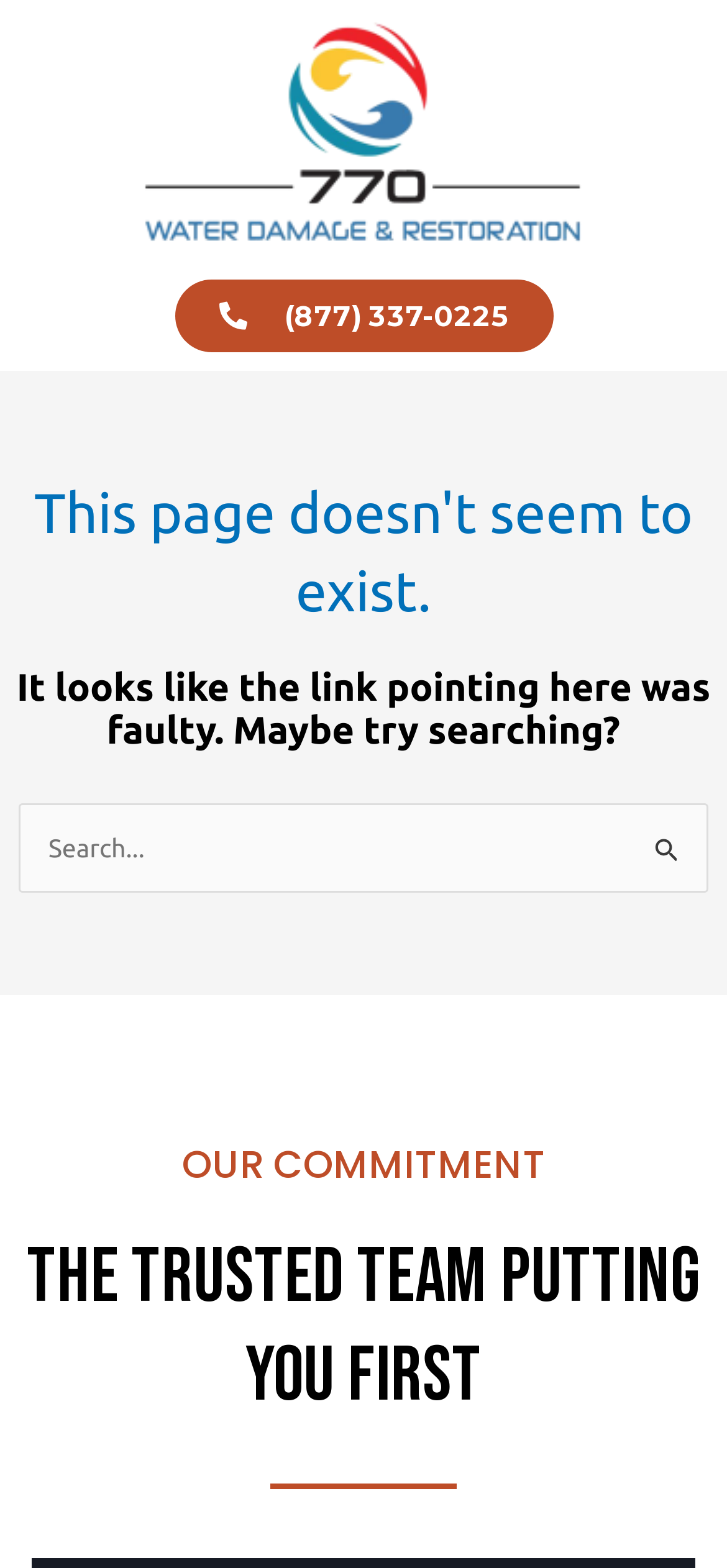Using the webpage screenshot, find the UI element described by (877) 337-0225. Provide the bounding box coordinates in the format (top-left x, top-left y, bottom-right x, bottom-right y), ensuring all values are floating point numbers between 0 and 1.

[0.24, 0.178, 0.76, 0.225]